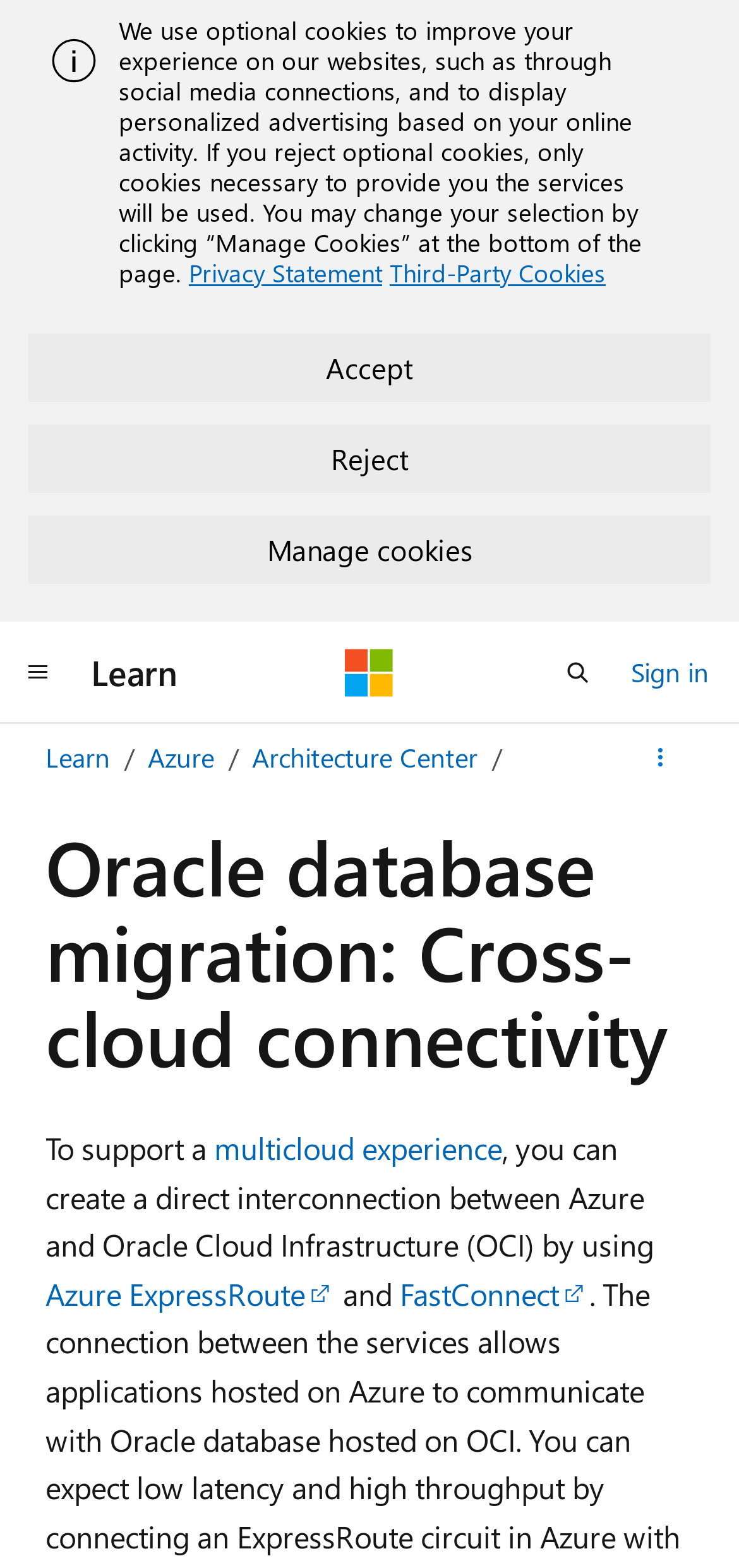Find the bounding box coordinates for the element that must be clicked to complete the instruction: "Click the 'Reject all' button". The coordinates should be four float numbers between 0 and 1, indicated as [left, top, right, bottom].

None